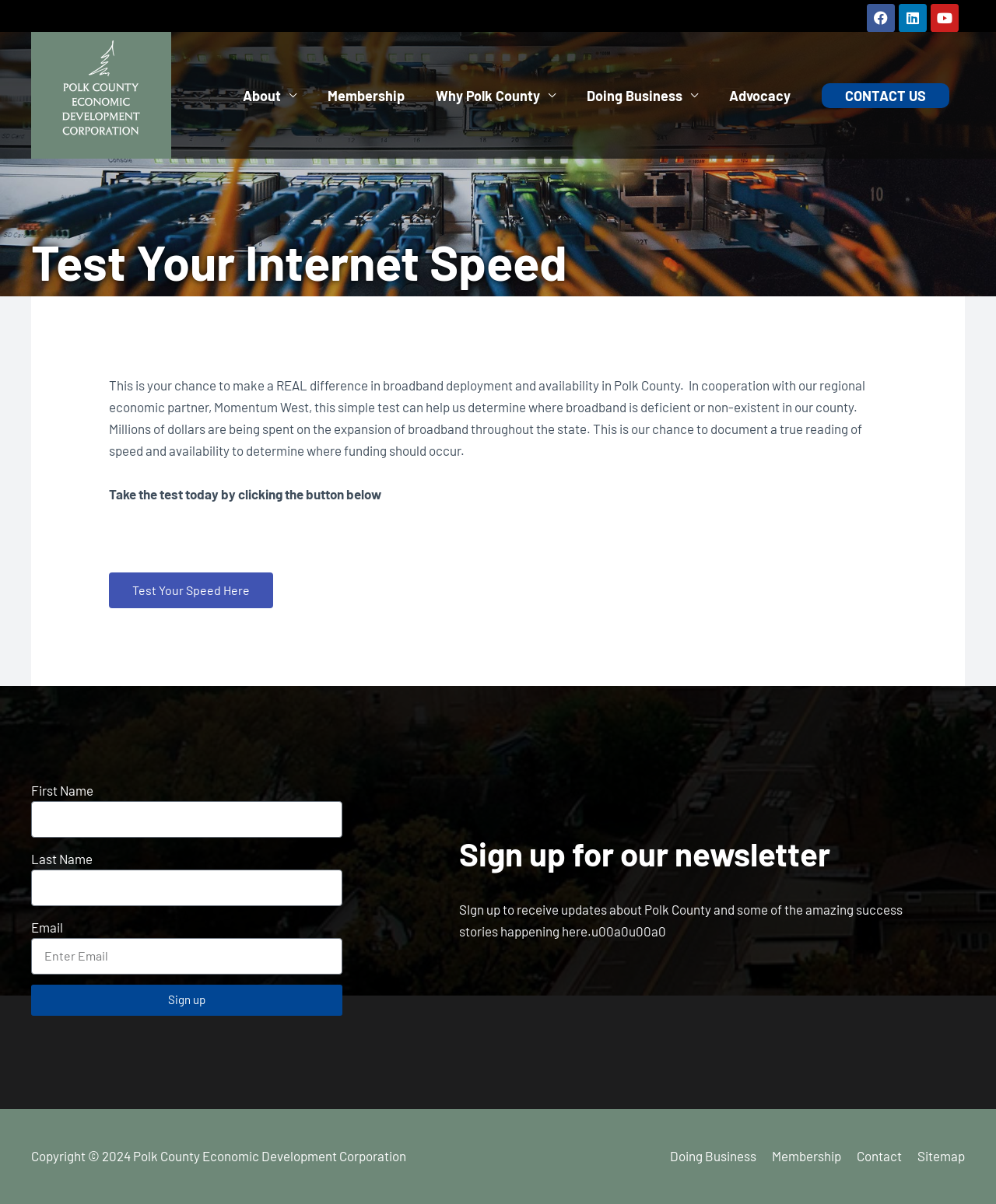What is the copyright year of this webpage?
Please provide a single word or phrase in response based on the screenshot.

2024